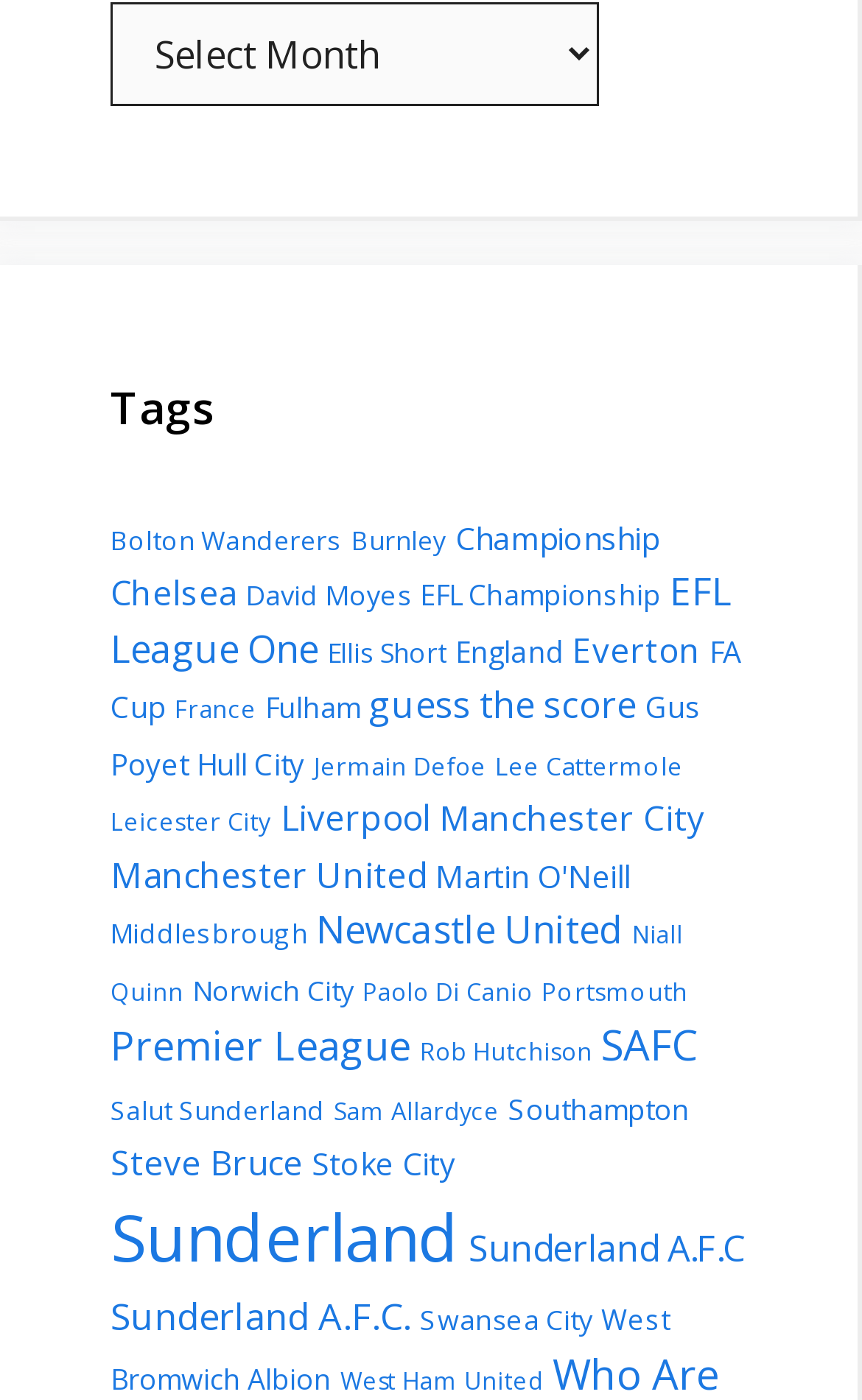How many items are associated with the 'Premier League' tag?
Observe the image and answer the question with a one-word or short phrase response.

334